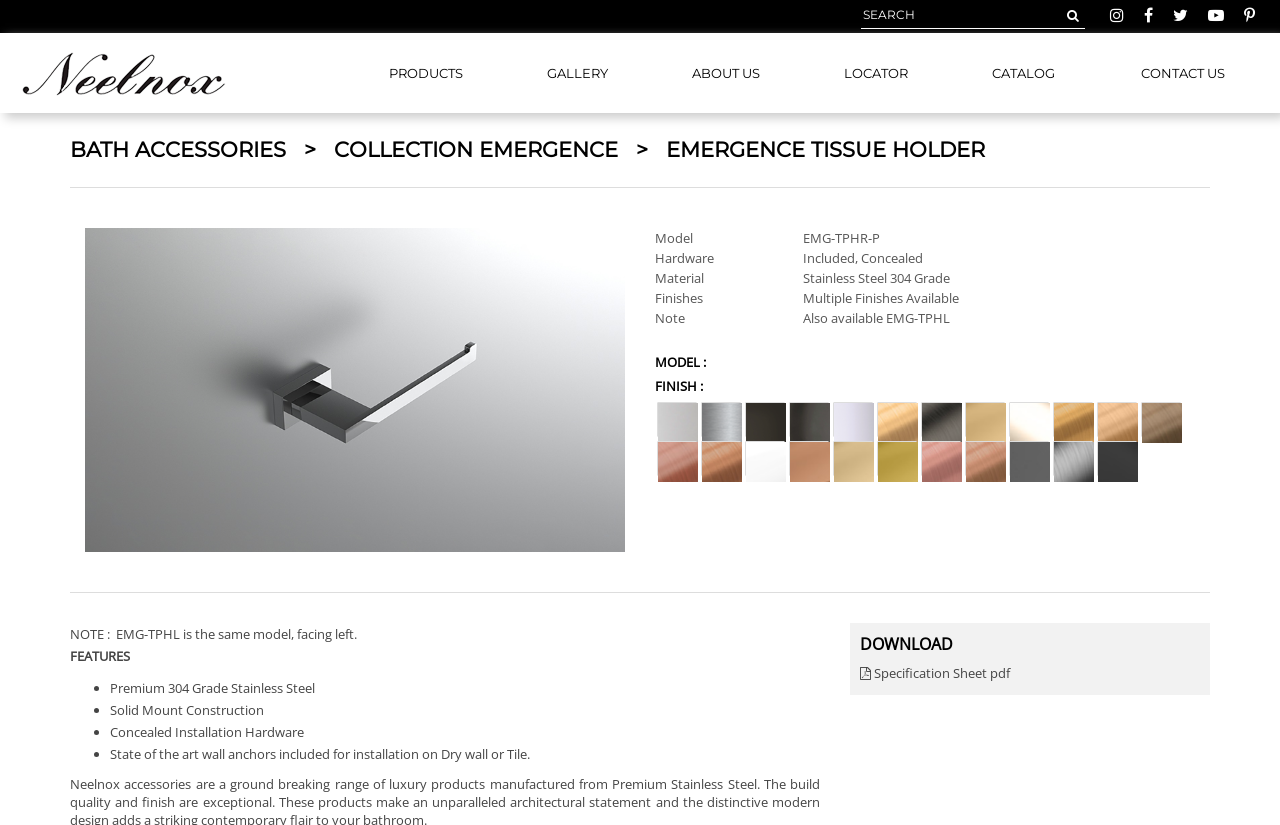Can you show the bounding box coordinates of the region to click on to complete the task described in the instruction: "click on bath accessories"?

[0.055, 0.166, 0.228, 0.196]